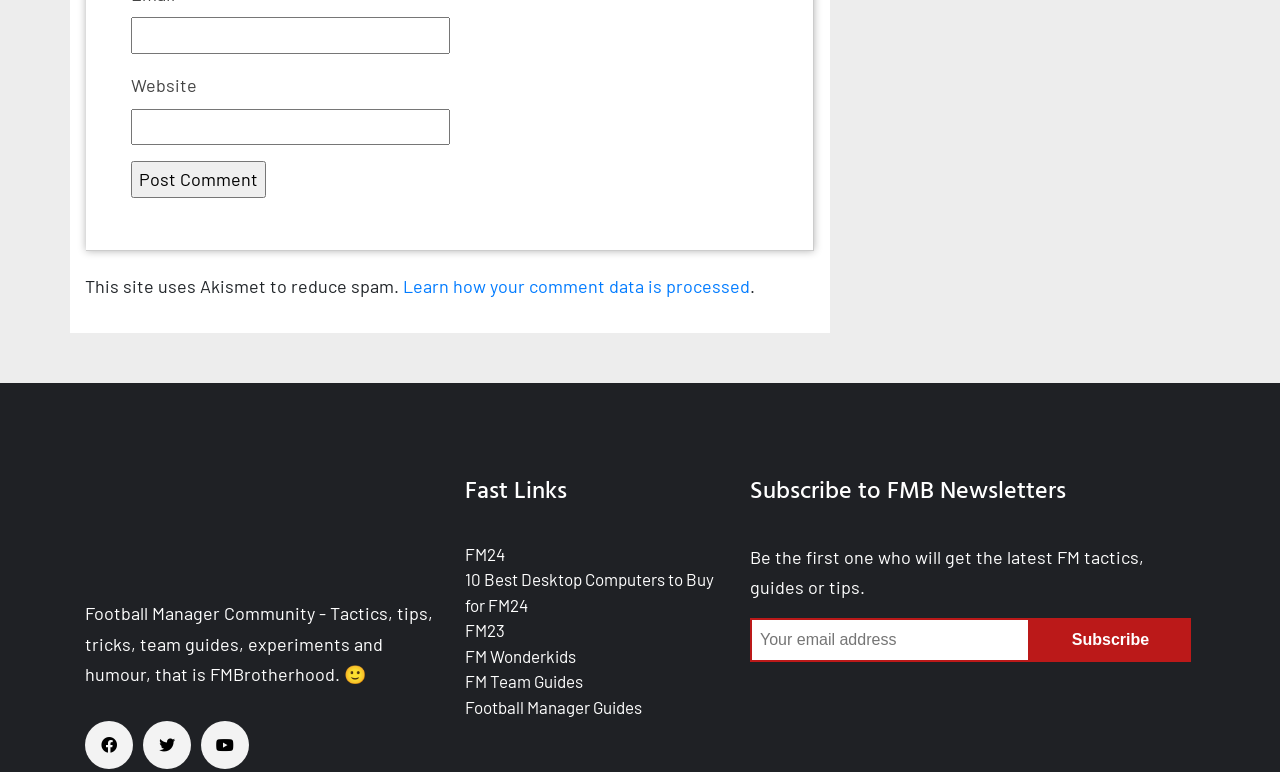Please identify the coordinates of the bounding box that should be clicked to fulfill this instruction: "Follow on Facebook".

None